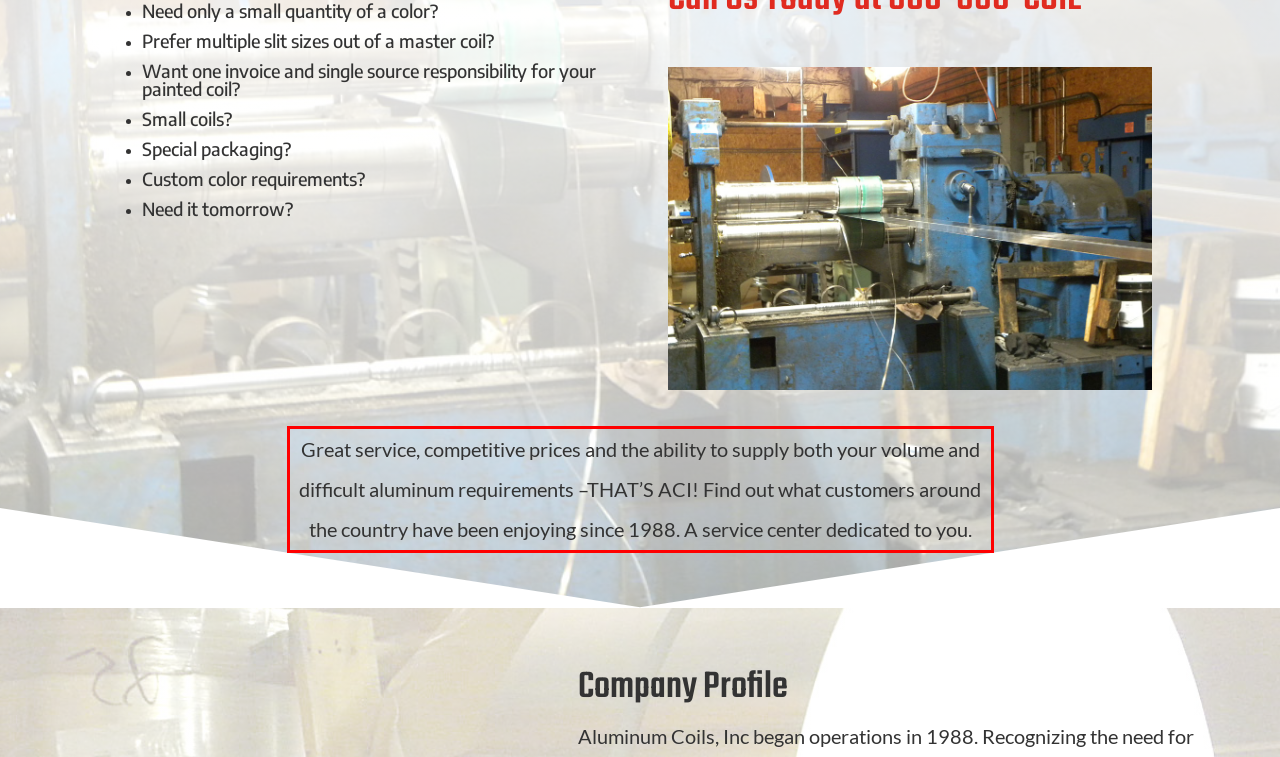Observe the screenshot of the webpage that includes a red rectangle bounding box. Conduct OCR on the content inside this red bounding box and generate the text.

Great service, competitive prices and the ability to supply both your volume and difficult aluminum requirements –THAT’S ACI! Find out what customers around the country have been enjoying since 1988. A service center dedicated to you.